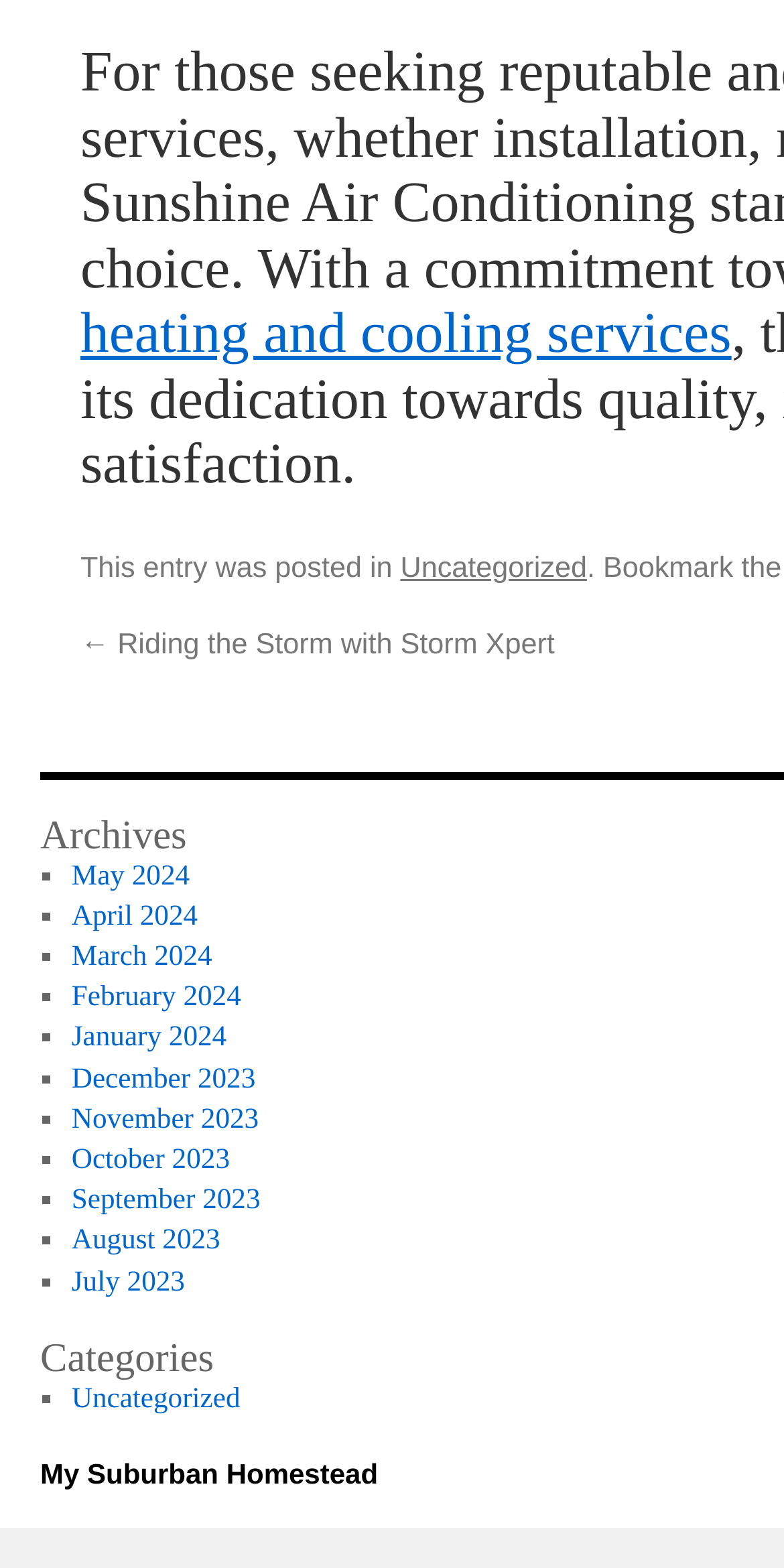Please give a short response to the question using one word or a phrase:
What is the name of the website?

My Suburban Homestead